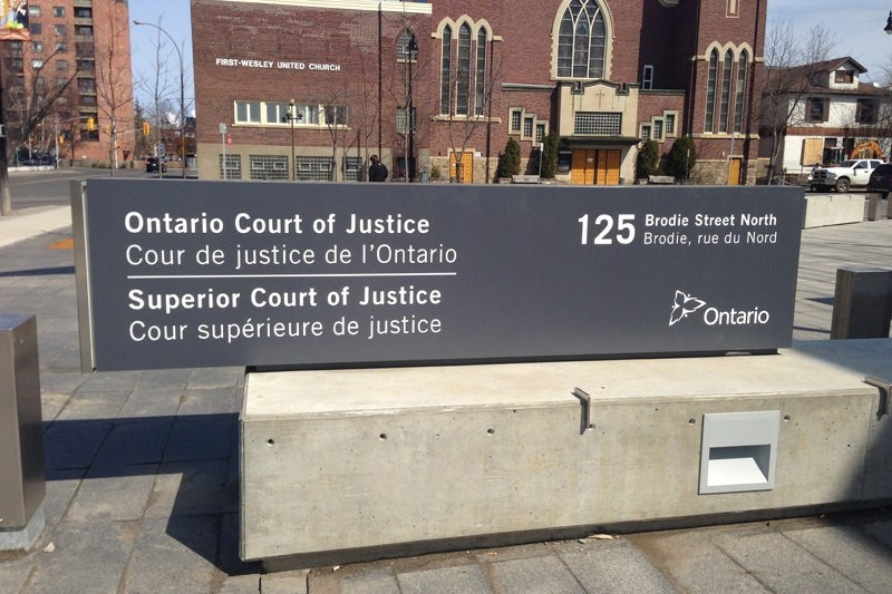Please reply to the following question with a single word or a short phrase:
What is visible in the background of the image?

First Wesley United Church